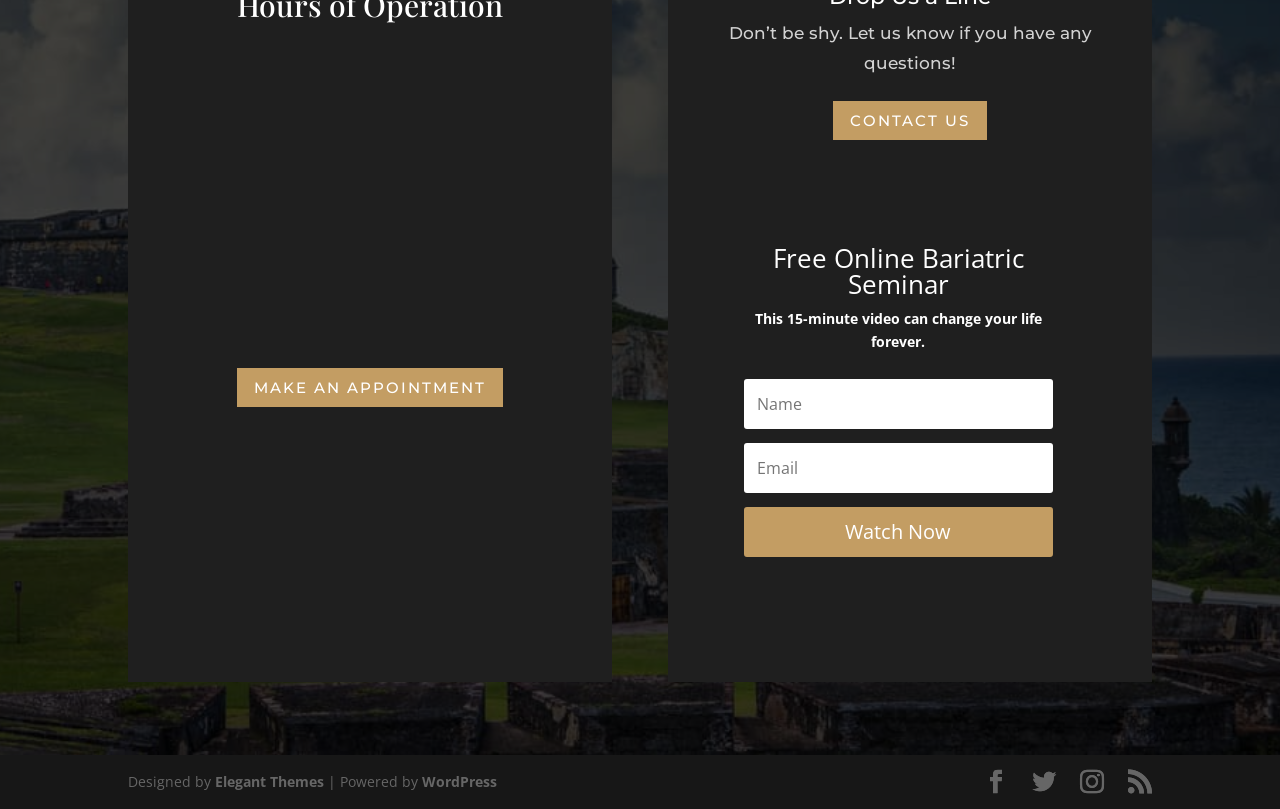What are the working hours on Monday to Friday?
Based on the visual content, answer with a single word or a brief phrase.

8:00am – 12:00pm, 1:00pm – 5:00pm